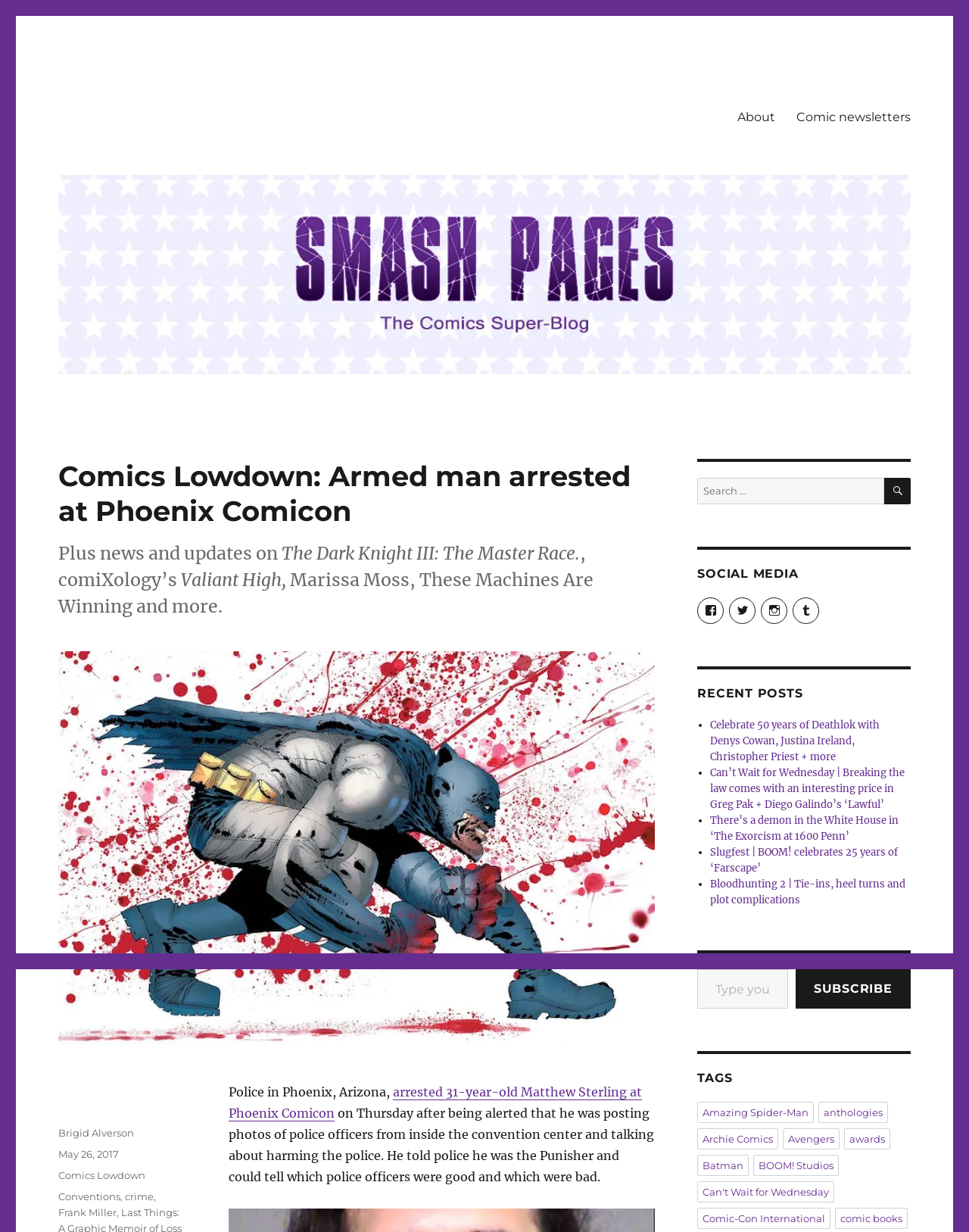Given the element description "View smash_pages’s profile on Instagram", identify the bounding box of the corresponding UI element.

[0.785, 0.485, 0.813, 0.506]